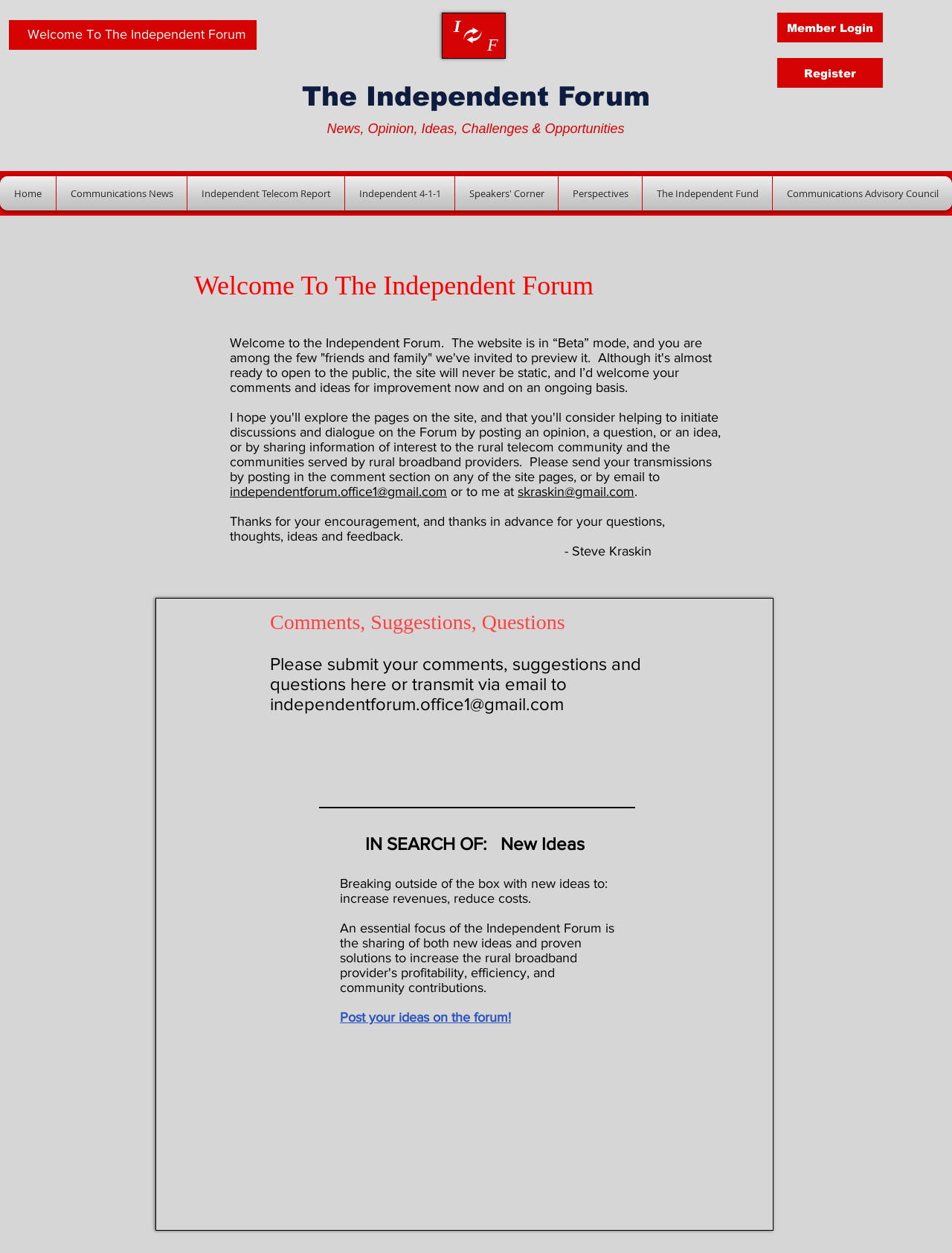How many navigation links are available?
Analyze the image and provide a thorough answer to the question.

The navigation links are located in the navigation element with the text 'Site'. There are 9 links available, including 'Home', 'Communications News', 'Independent Telecom Report', 'Independent 4-1-1', 'Speakers' Corner', 'Perspectives', 'The Independent Fund', and 'Communications Advisory Council'.